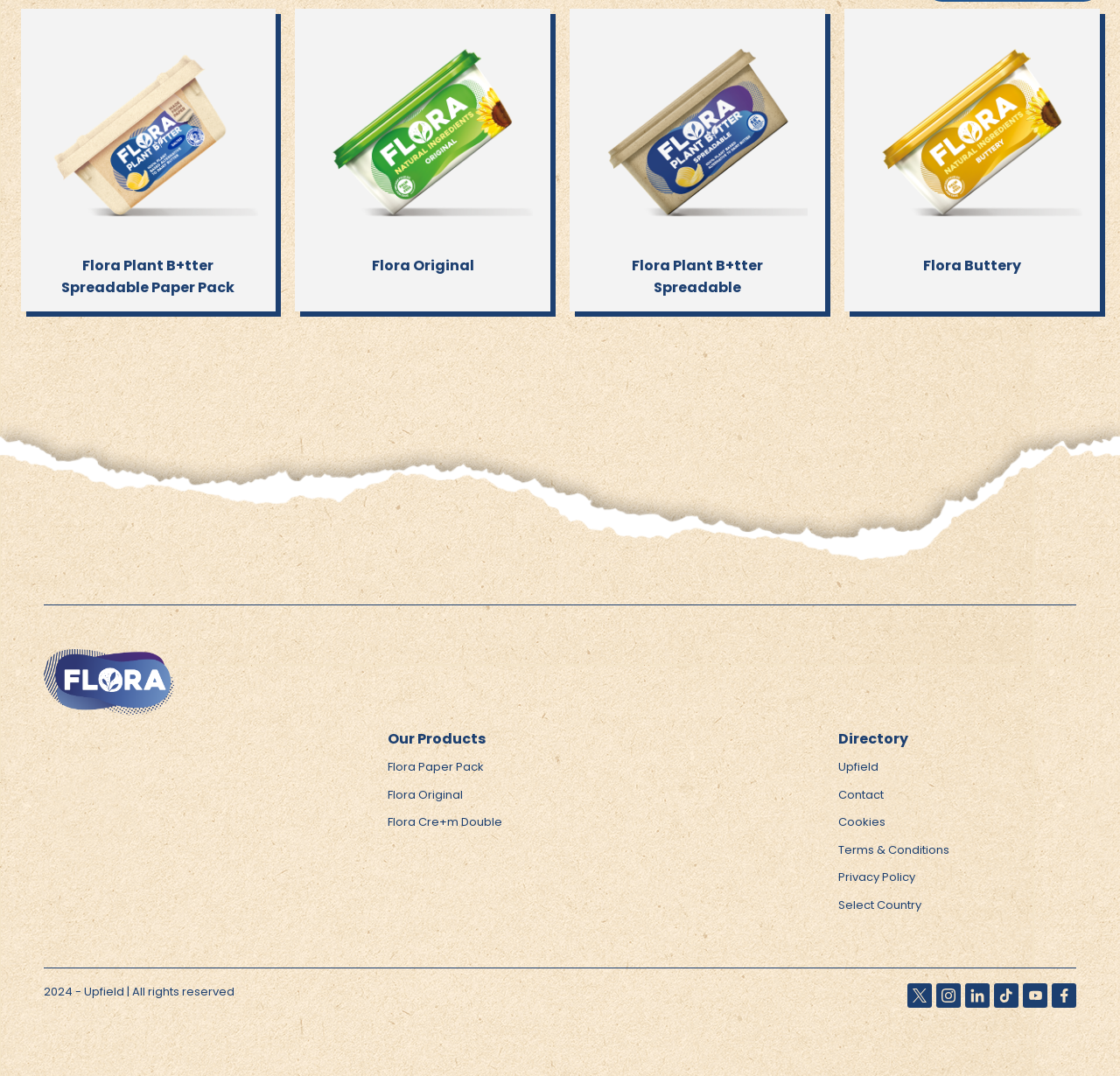Bounding box coordinates are specified in the format (top-left x, top-left y, bottom-right x, bottom-right y). All values are floating point numbers bounded between 0 and 1. Please provide the bounding box coordinate of the region this sentence describes: Flora Cre+m Double

[0.346, 0.756, 0.449, 0.772]